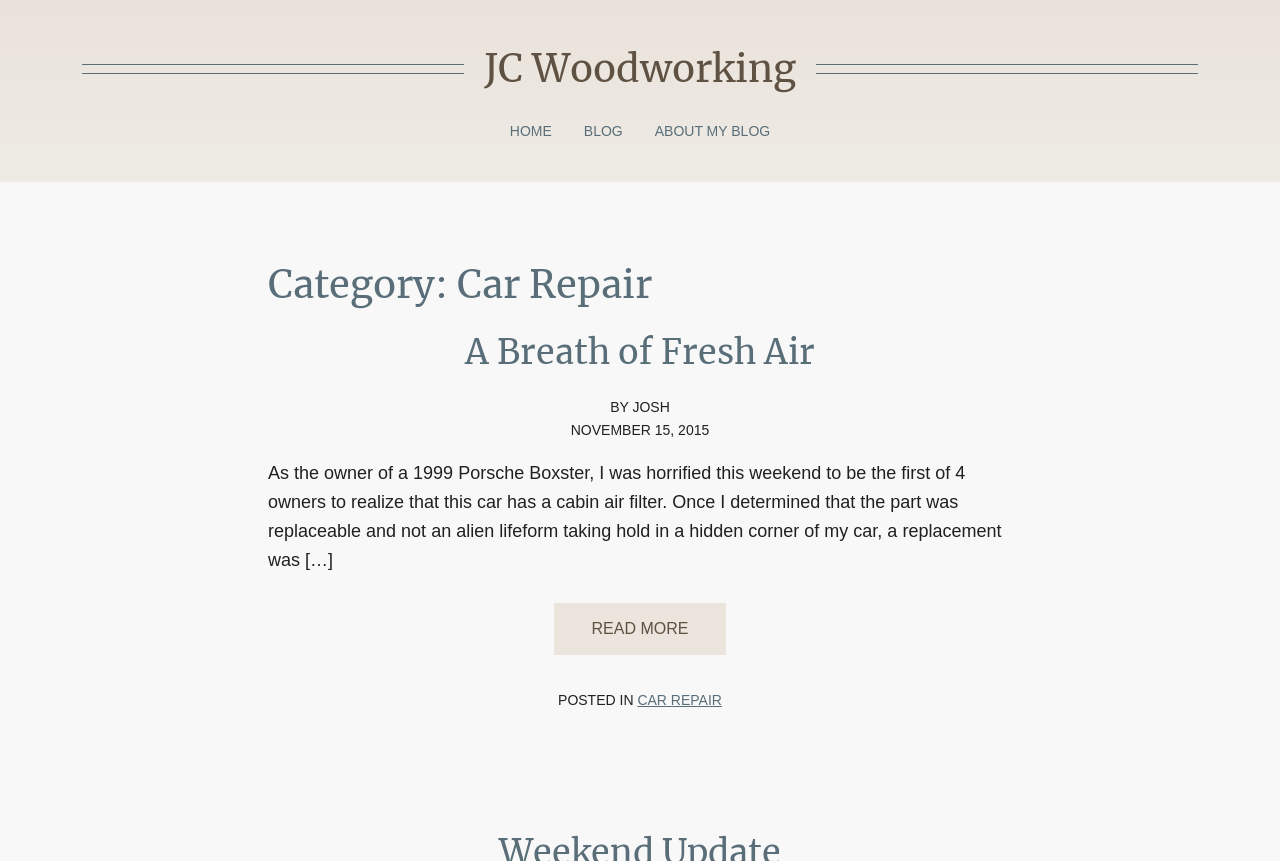Extract the top-level heading from the webpage and provide its text.

Category: Car Repair